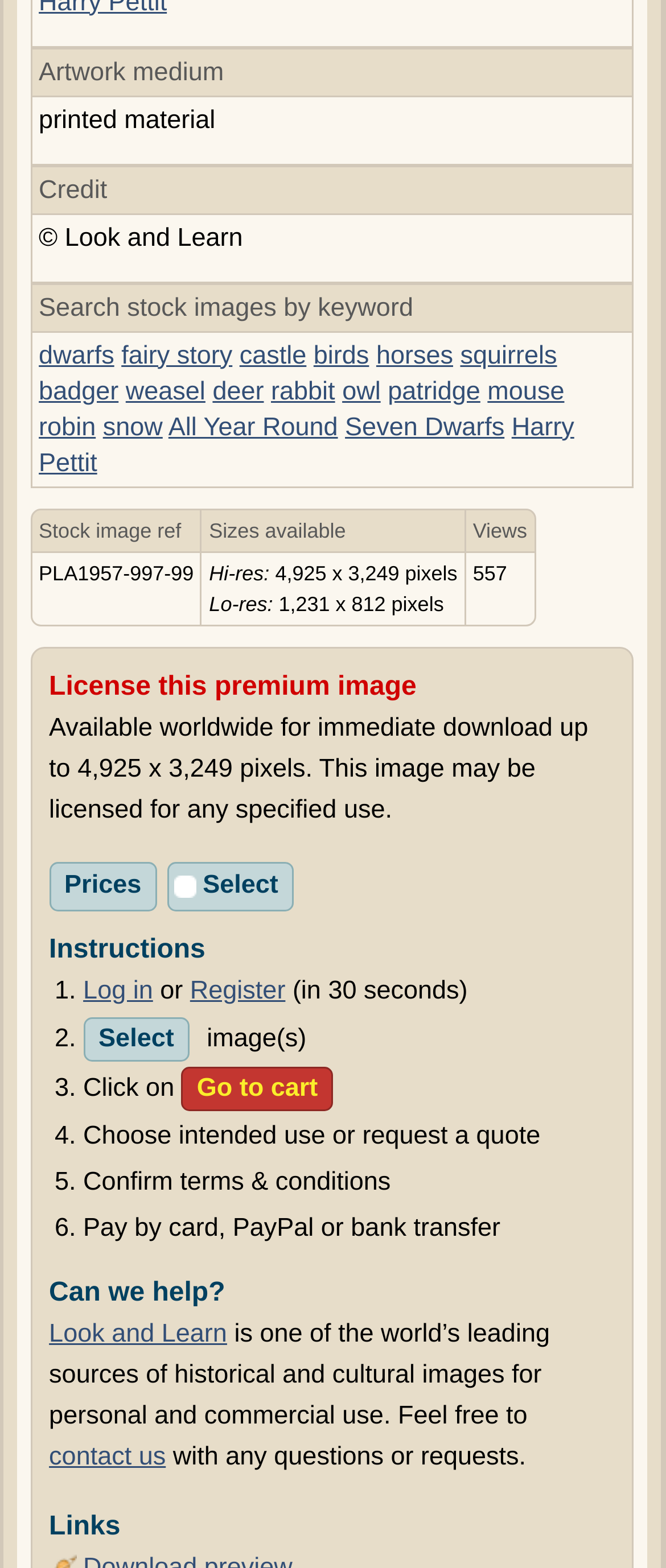Using the webpage screenshot, find the UI element described by fairy story. Provide the bounding box coordinates in the format (top-left x, top-left y, bottom-right x, bottom-right y), ensuring all values are floating point numbers between 0 and 1.

[0.182, 0.217, 0.349, 0.236]